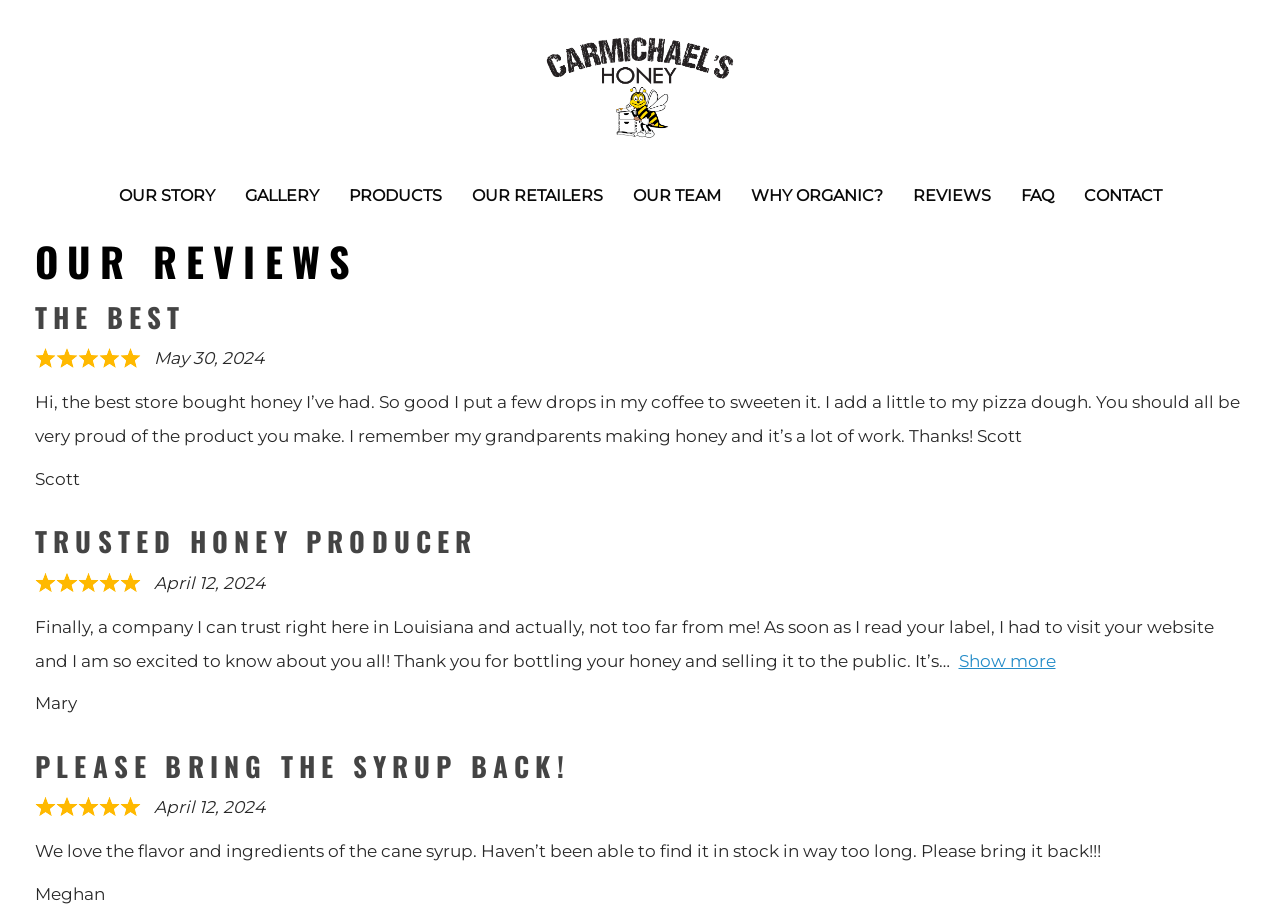Determine the coordinates of the bounding box for the clickable area needed to execute this instruction: "Click on Show more".

[0.749, 0.706, 0.825, 0.727]